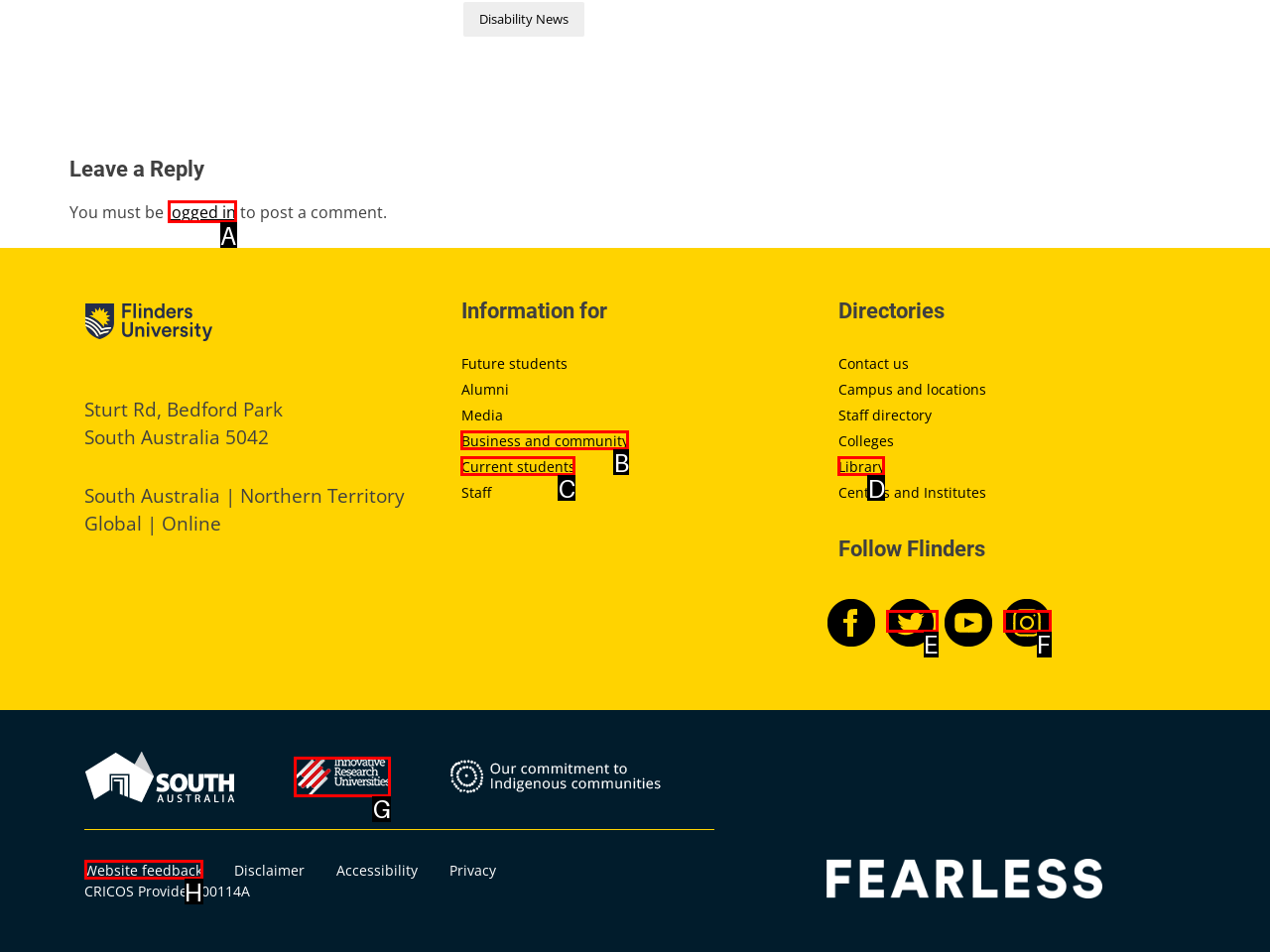From the given choices, determine which HTML element aligns with the description: alt="Innovative Research University logo" Respond with the letter of the appropriate option.

G